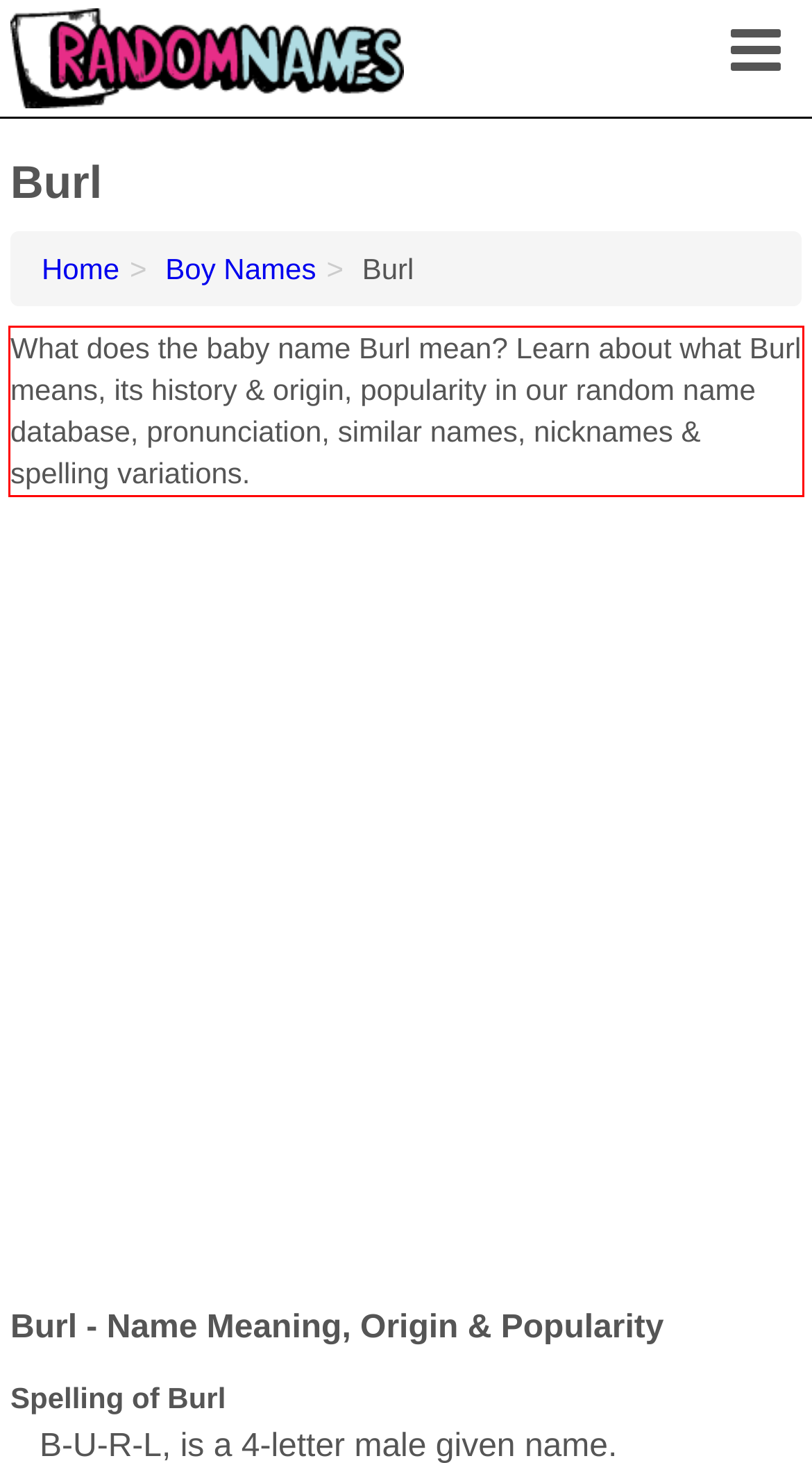You are provided with a screenshot of a webpage that includes a UI element enclosed in a red rectangle. Extract the text content inside this red rectangle.

What does the baby name Burl mean? Learn about what Burl means, its history & origin, popularity in our random name database, pronunciation, similar names, nicknames & spelling variations.